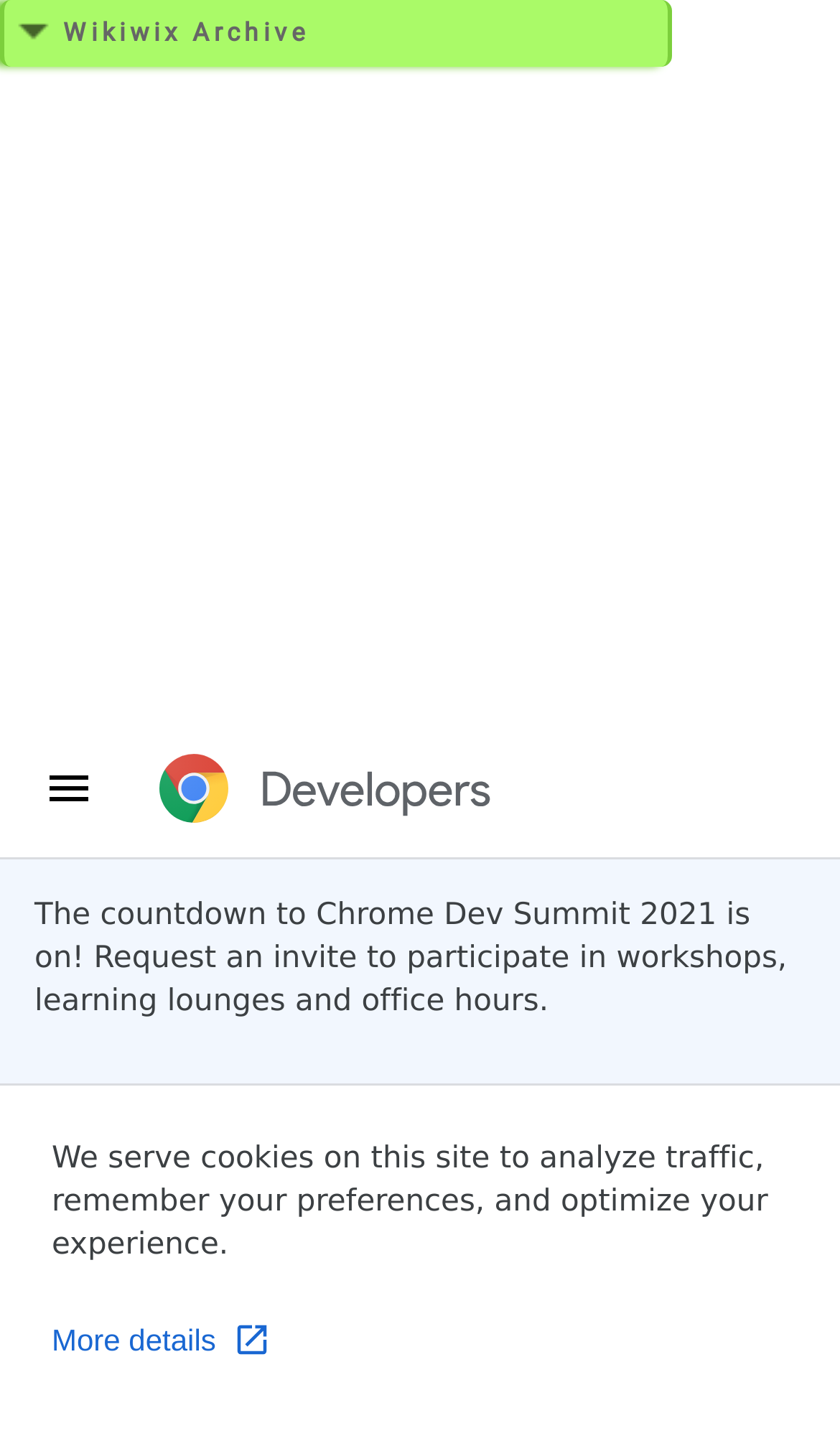Could you determine the bounding box coordinates of the clickable element to complete the instruction: "Request an invite to Chrome Dev Summit 2021"? Provide the coordinates as four float numbers between 0 and 1, i.e., [left, top, right, bottom].

[0.423, 0.722, 0.751, 0.77]